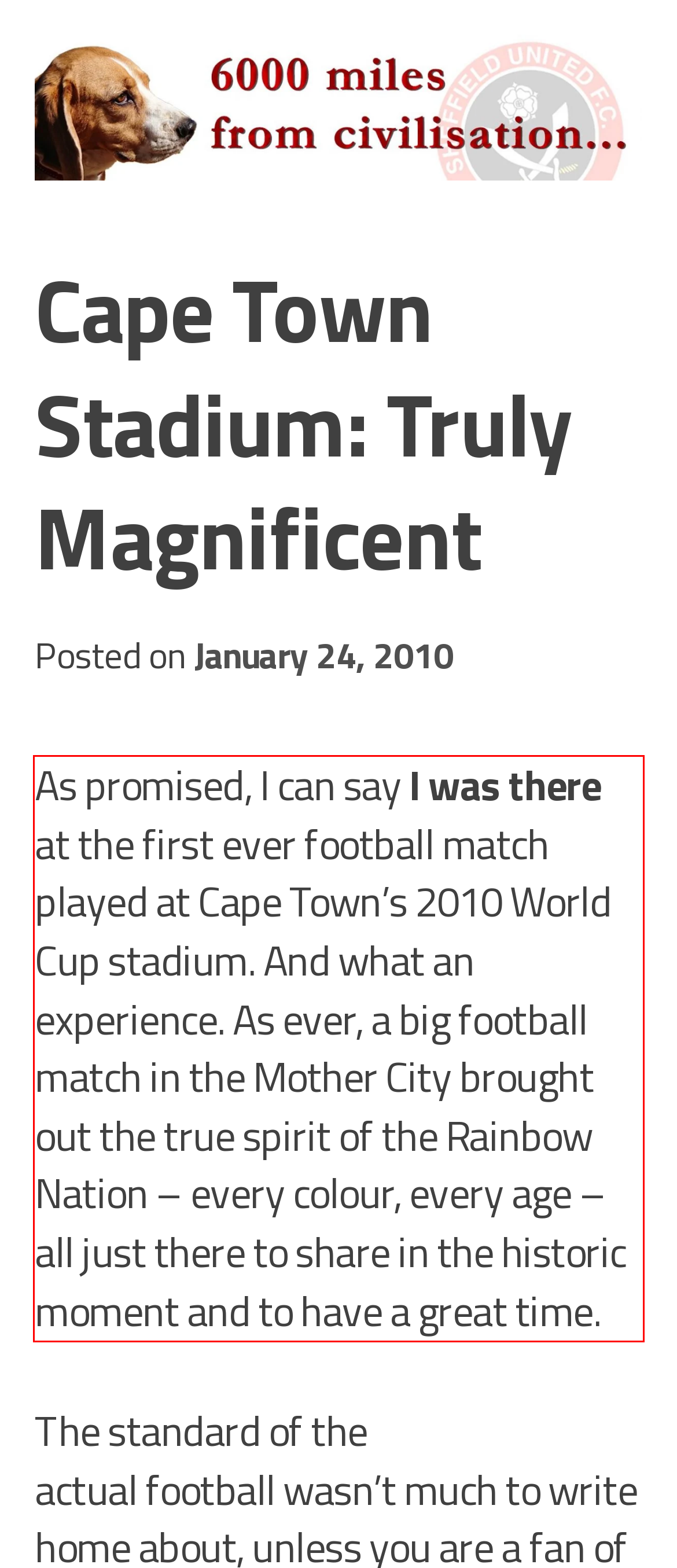Please analyze the screenshot of a webpage and extract the text content within the red bounding box using OCR.

As promised, I can say I was there at the first ever football match played at Cape Town’s 2010 World Cup stadium. And what an experience. As ever, a big football match in the Mother City brought out the true spirit of the Rainbow Nation – every colour, every age – all just there to share in the historic moment and to have a great time.